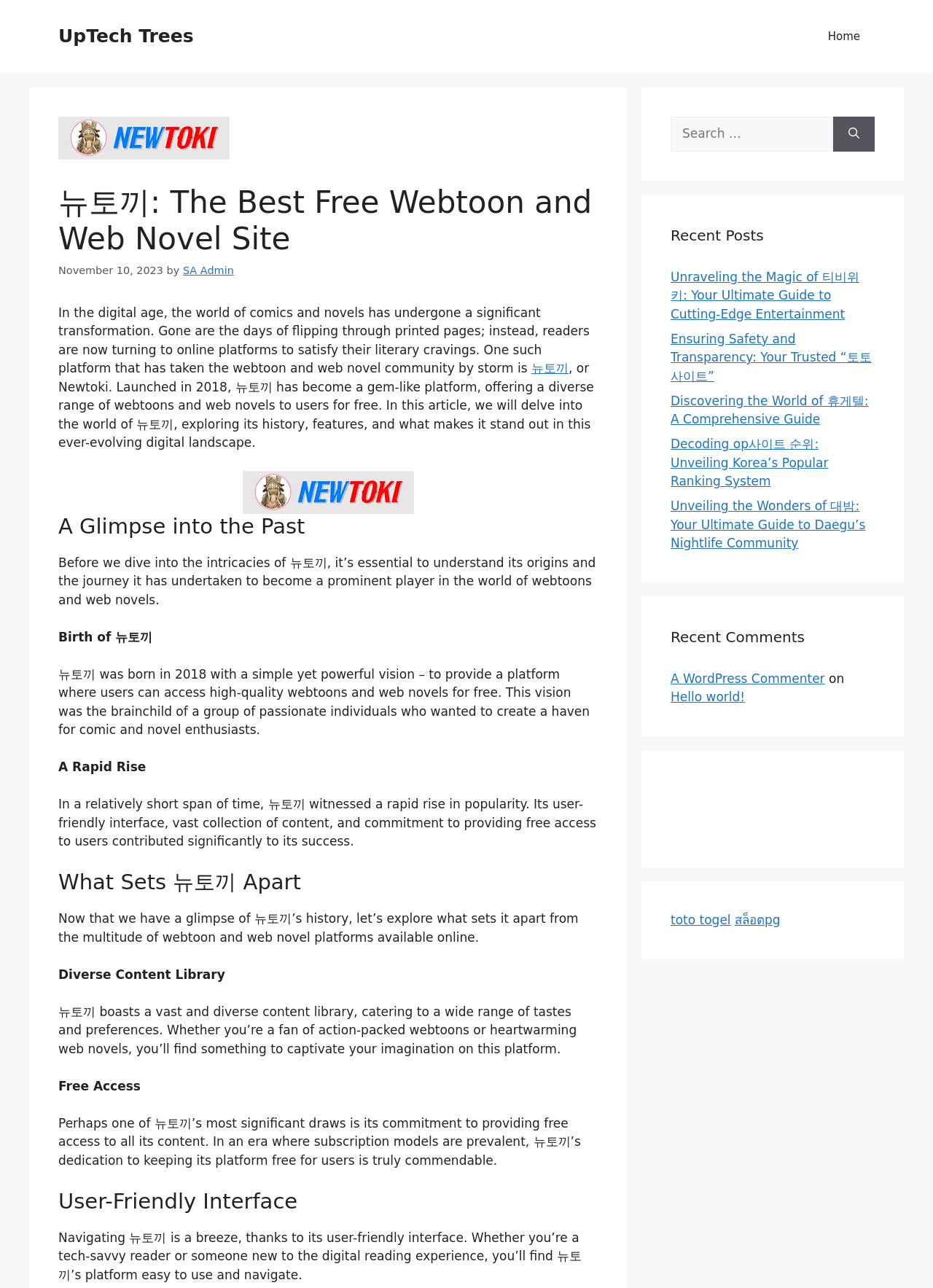Indicate the bounding box coordinates of the element that must be clicked to execute the instruction: "View company news". The coordinates should be given as four float numbers between 0 and 1, i.e., [left, top, right, bottom].

None